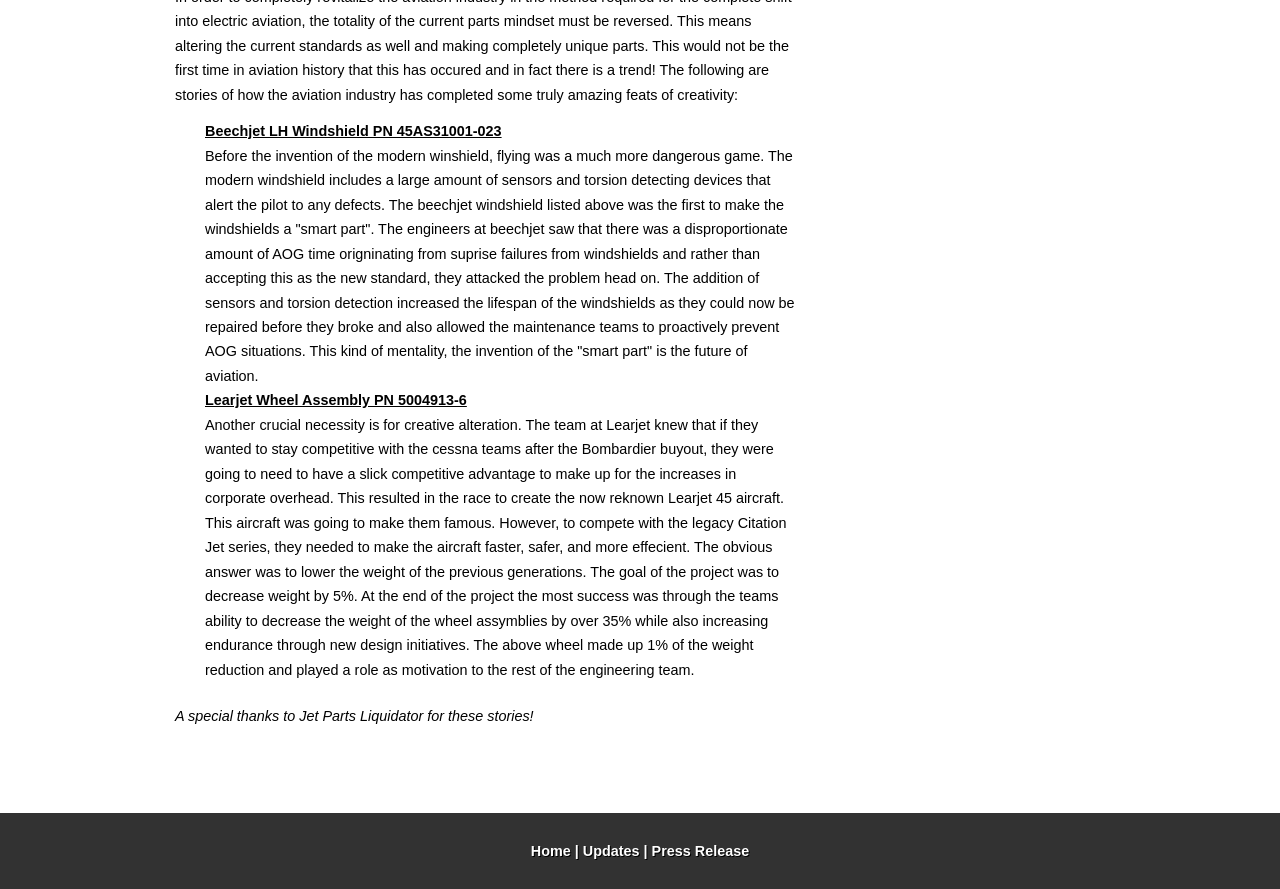Locate and provide the bounding box coordinates for the HTML element that matches this description: "Press Release".

[0.509, 0.949, 0.585, 0.989]